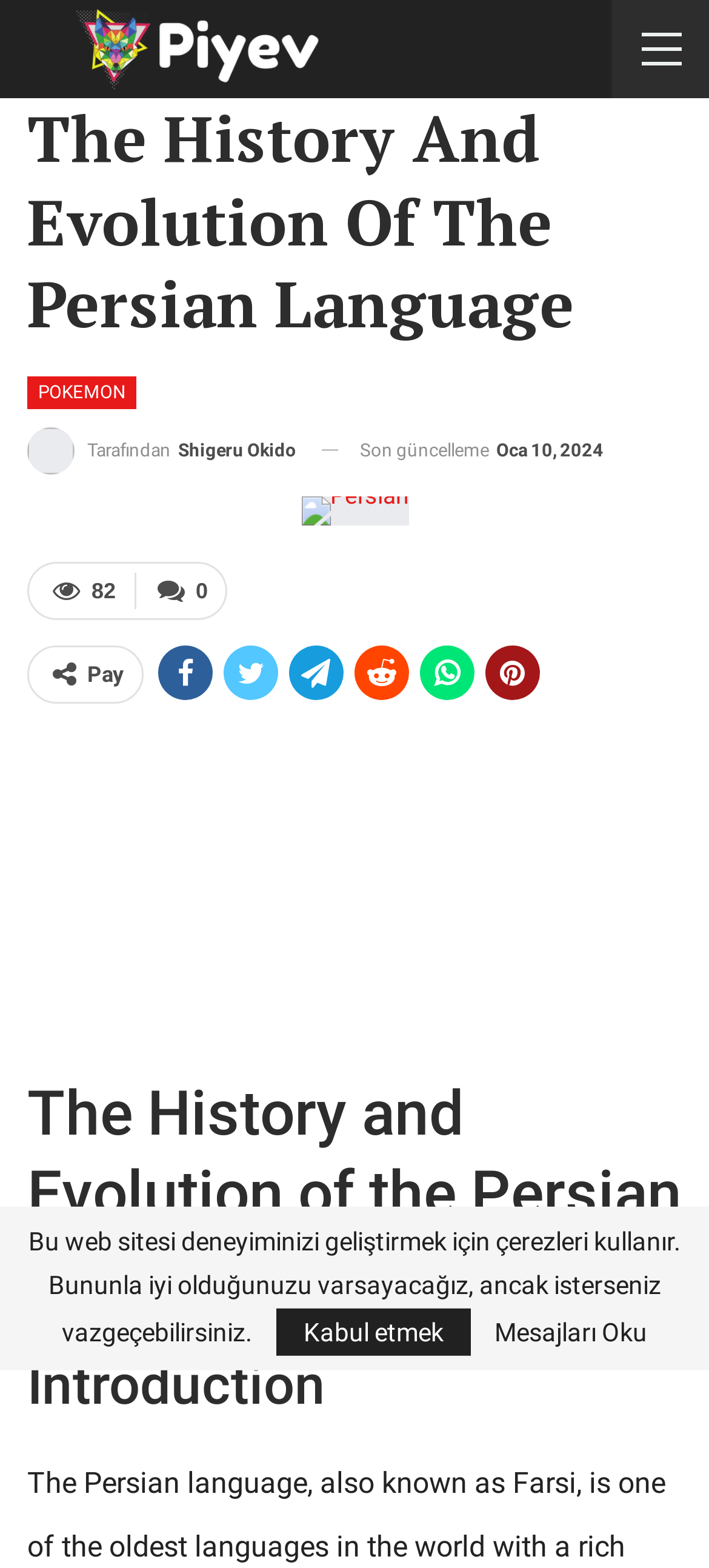What is above the 'Persian' link?
Please answer the question with a single word or phrase, referencing the image.

Image